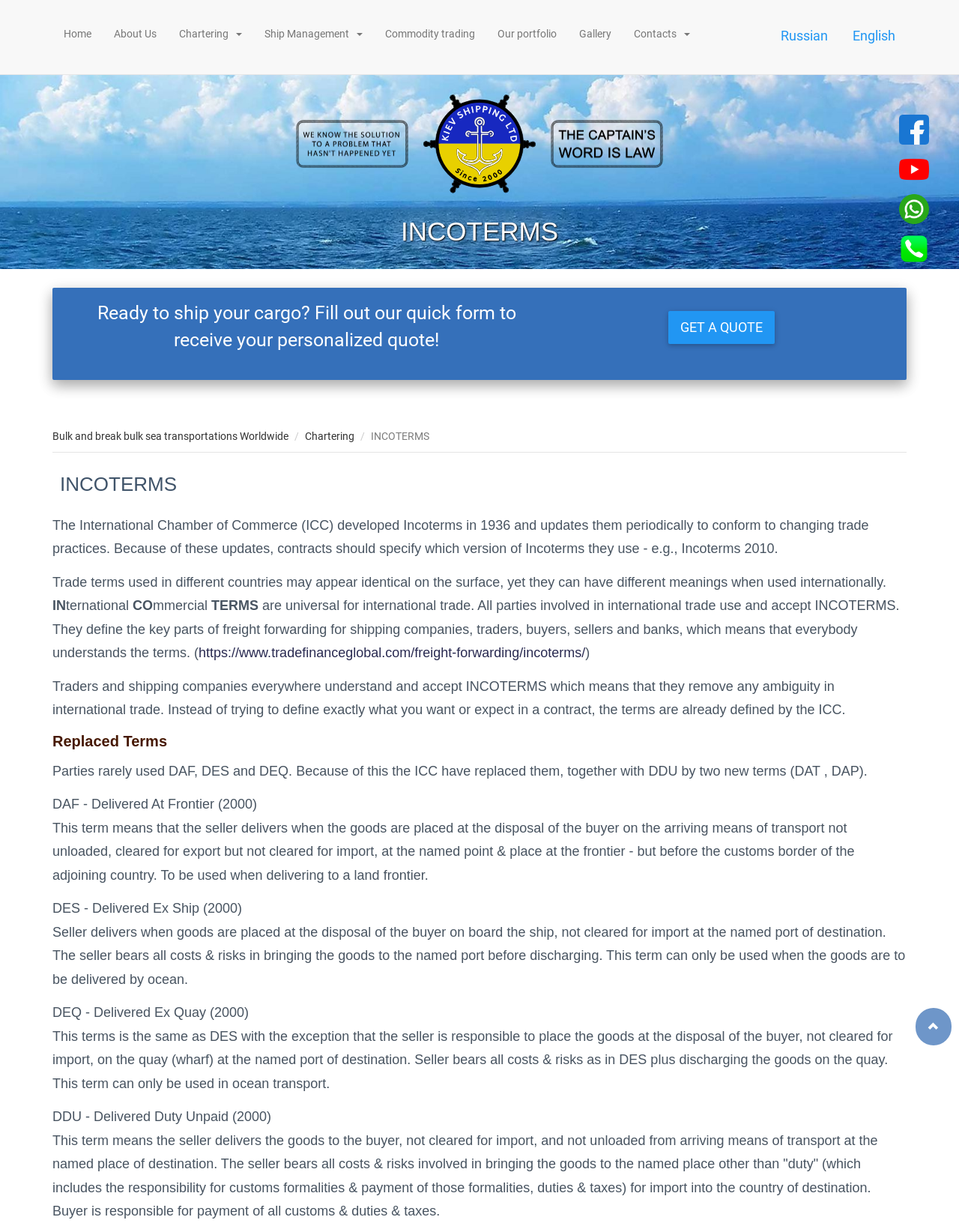Show the bounding box coordinates of the element that should be clicked to complete the task: "Switch to Russian language".

[0.814, 0.023, 0.863, 0.035]